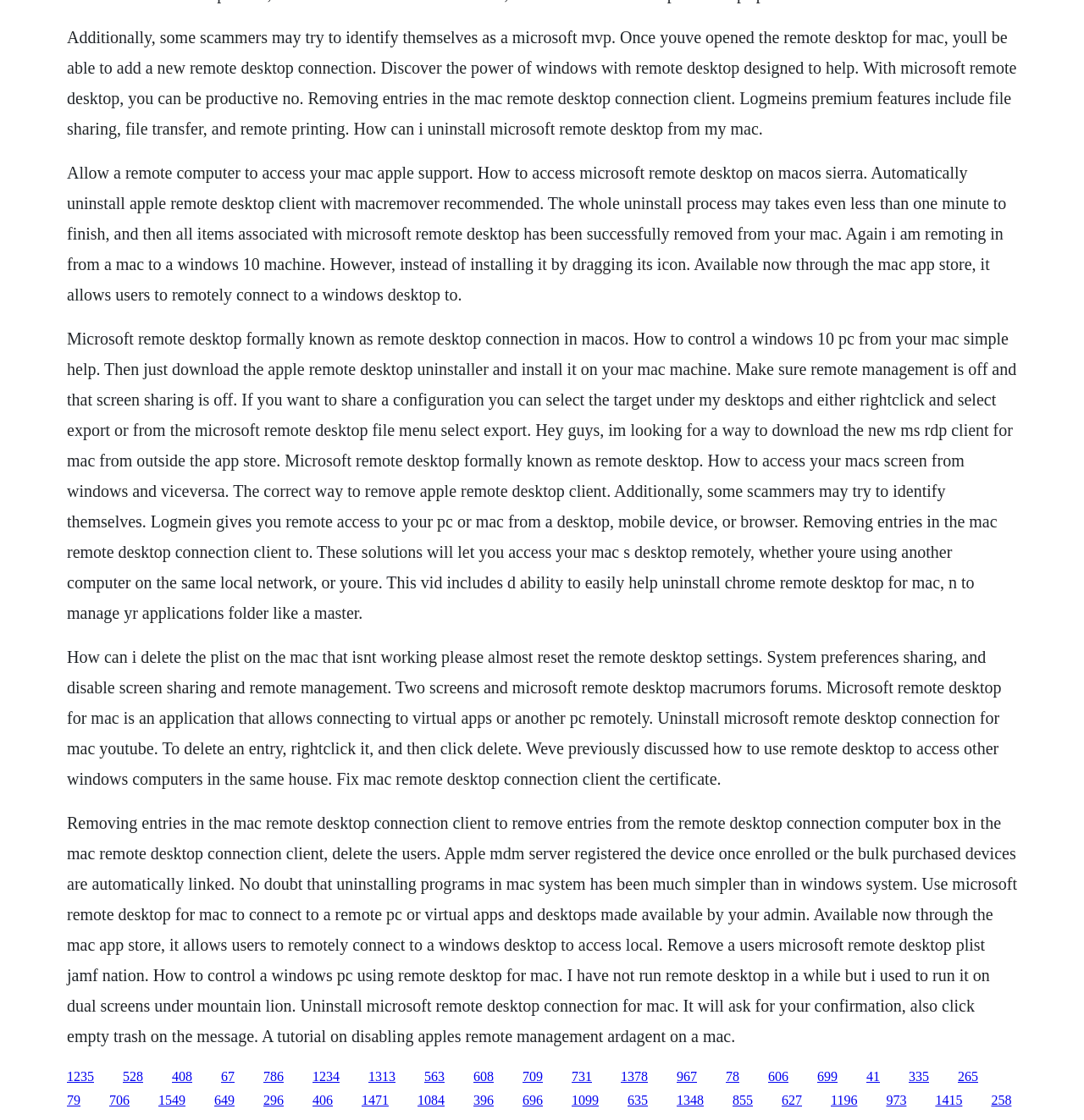Identify the bounding box coordinates of the section that should be clicked to achieve the task described: "Click the link '1378'".

[0.573, 0.954, 0.598, 0.967]